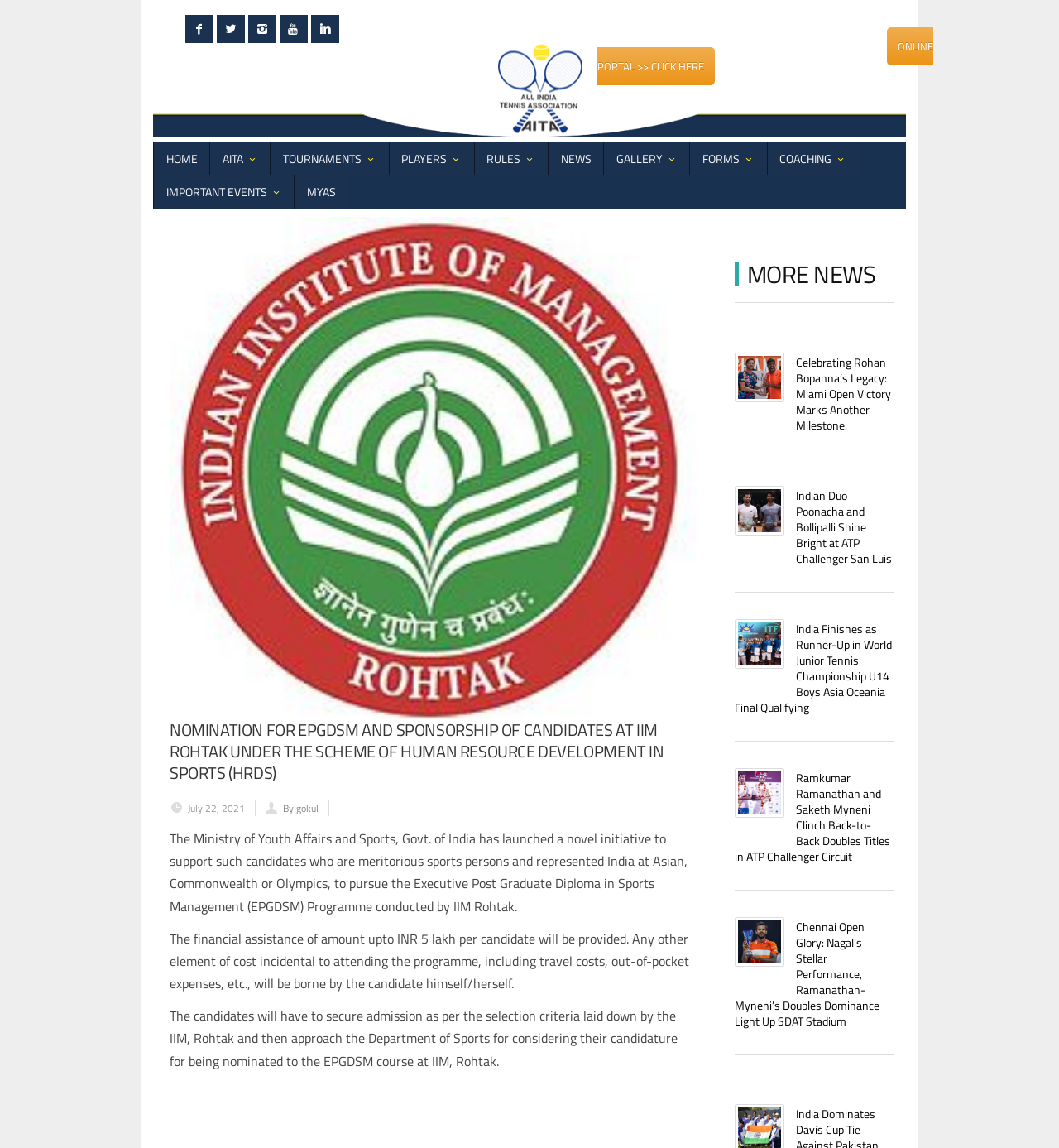Based on the element description Important Events, identify the bounding box of the UI element in the given webpage screenshot. The coordinates should be in the format (top-left x, top-left y, bottom-right x, bottom-right y) and must be between 0 and 1.

[0.145, 0.153, 0.277, 0.182]